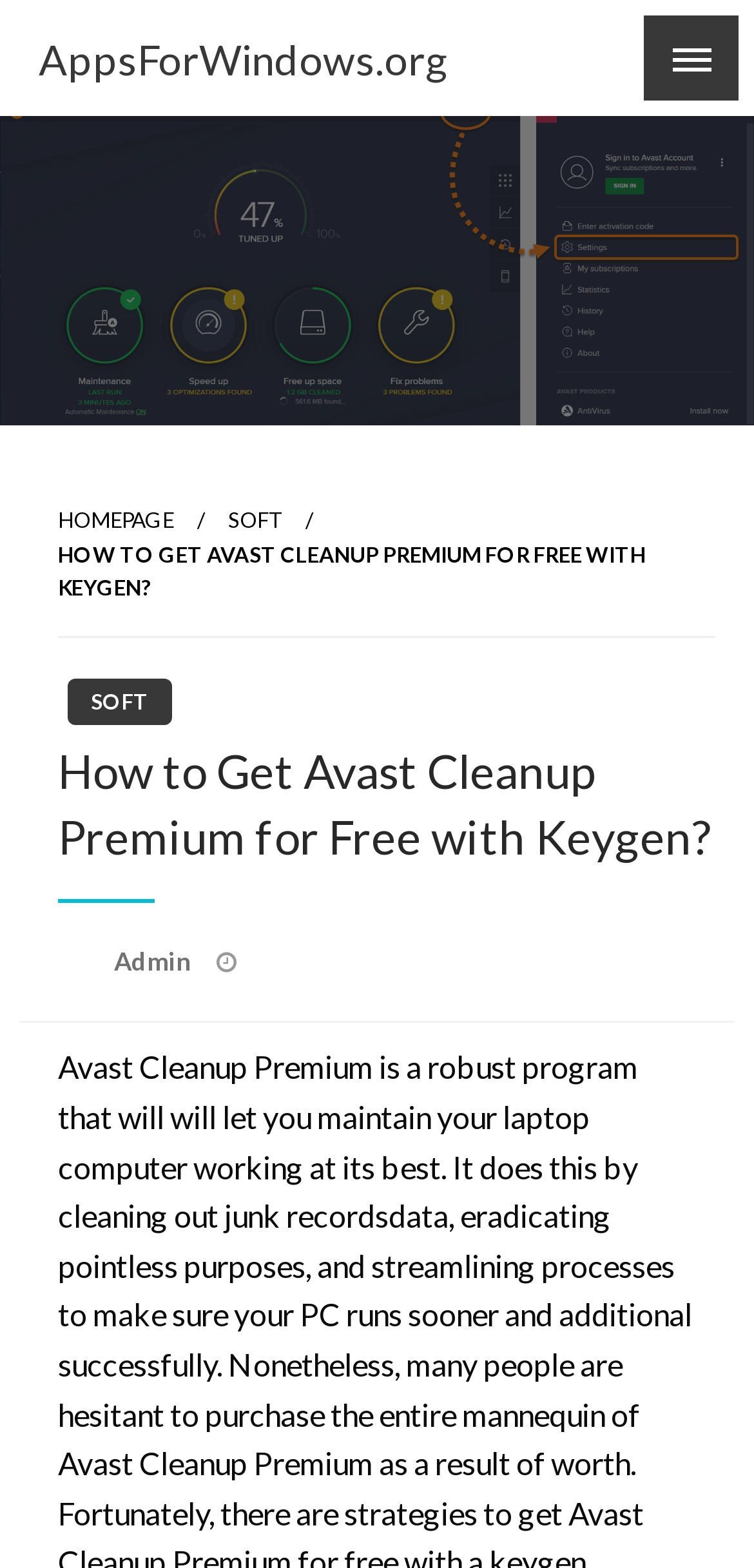Is there a mobile menu on the webpage?
Analyze the screenshot and provide a detailed answer to the question.

There is a mobile menu on the webpage, which can be found in the top-right corner of the webpage, represented by a button with a popup menu.